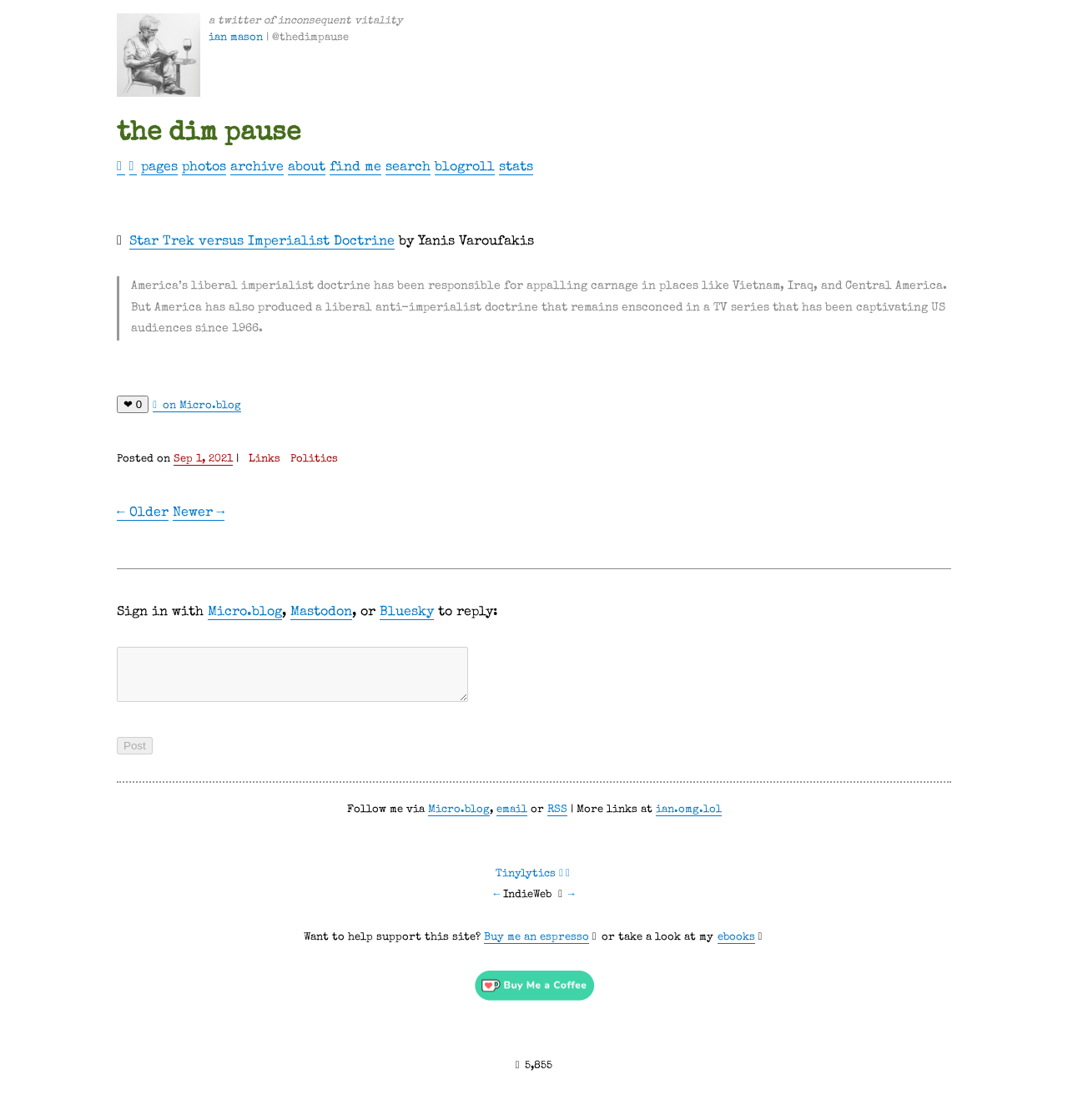Pinpoint the bounding box coordinates of the clickable area necessary to execute the following instruction: "Post a reply". The coordinates should be given as four float numbers between 0 and 1, namely [left, top, right, bottom].

[0.109, 0.658, 0.143, 0.673]